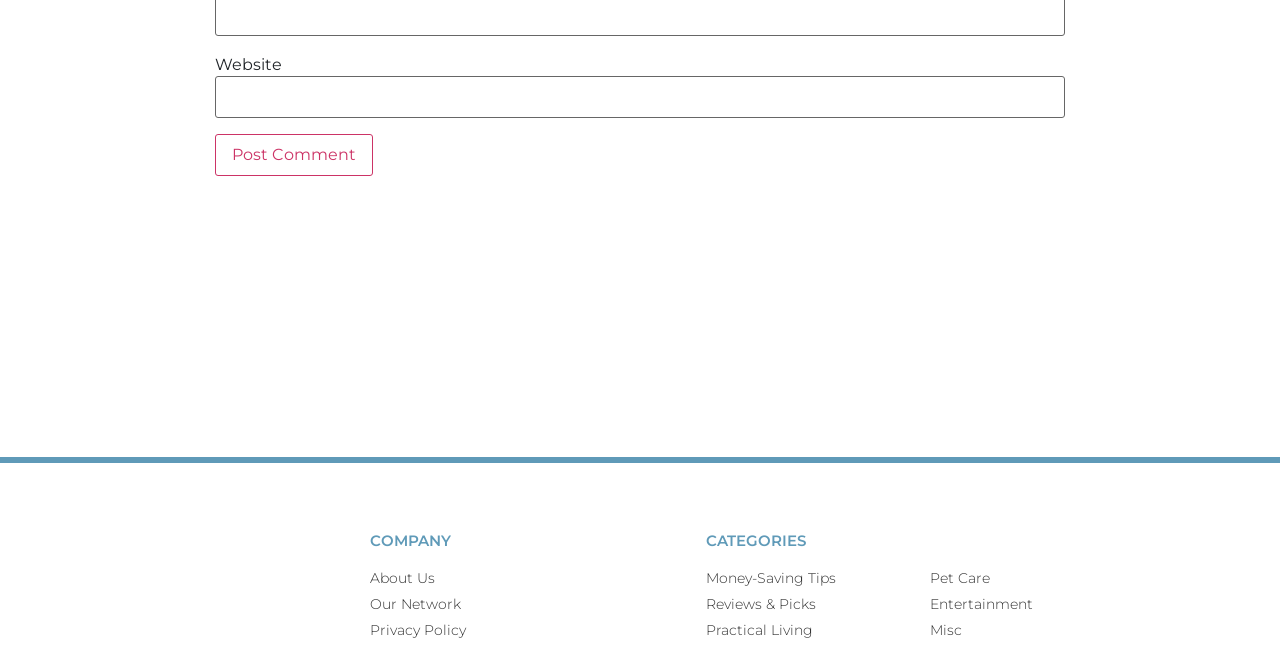Identify the bounding box for the described UI element. Provide the coordinates in (top-left x, top-left y, bottom-right x, bottom-right y) format with values ranging from 0 to 1: parent_node: Website name="url"

[0.168, 0.118, 0.832, 0.183]